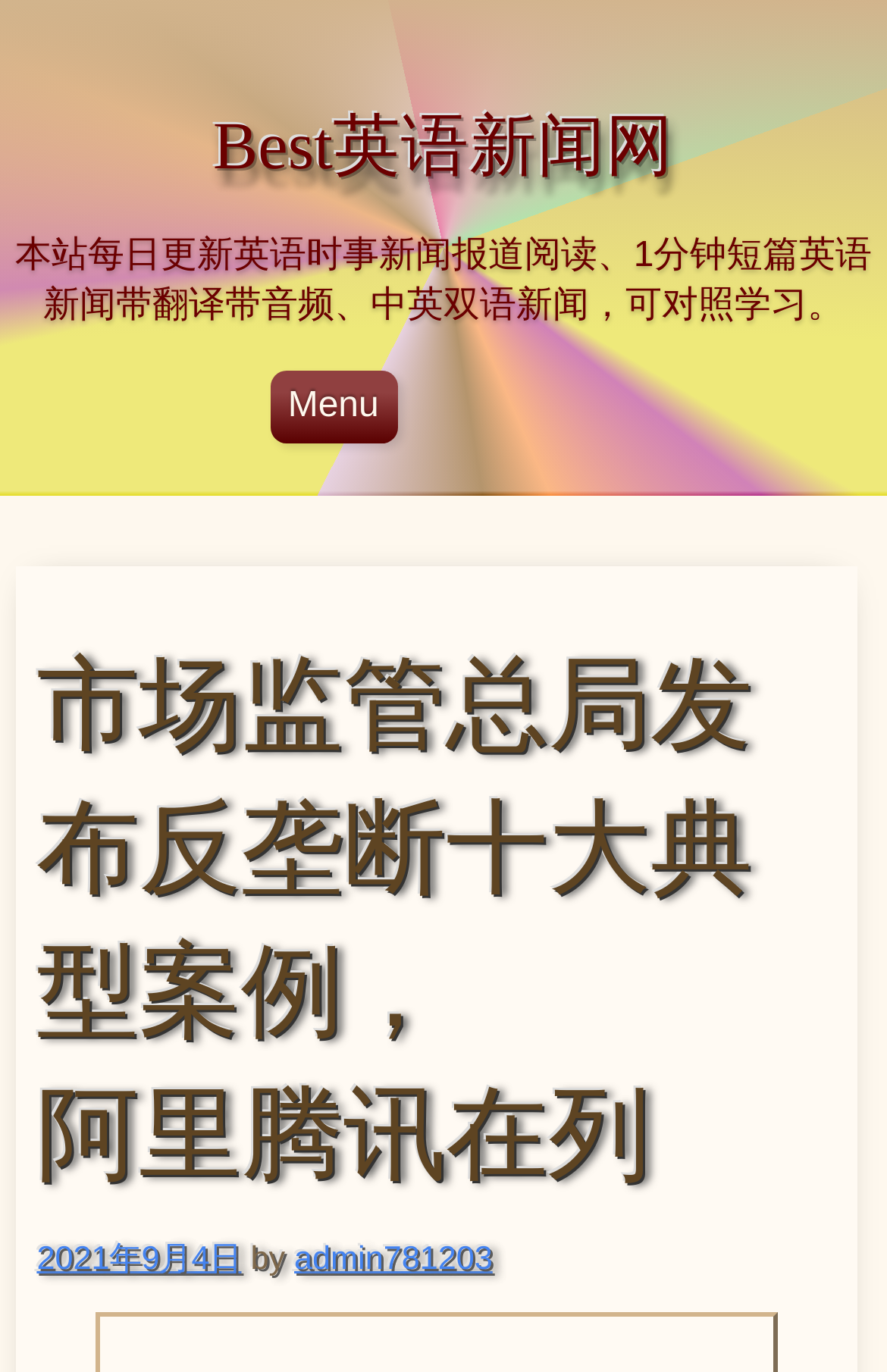Describe all the key features of the webpage in detail.

The webpage appears to be a news article page from an English news website. At the top left corner, there is a link to skip to the content. Next to it, on the top center, is the website's logo, "Best英语新闻网", which is a clickable link. Below the logo, there is a brief description of the website, stating that it provides daily English news updates, 1-minute short news with translation and audio, and bilingual news for learning purposes.

On the top right side, there is a main menu navigation bar with a checkbox to toggle the menu. The menu contains several links to different sections of the website, including daily English news, 1-minute short news, bilingual news, news articles, in-depth article readings, and a WeChat mini program.

Below the menu, there is a header section that takes up most of the page. It contains a heading that reads "市场监管总局发布反垄断十大典型案例，阿里腾讯在列" (which translates to "The State Administration for Market Regulation releases the top 10 typical cases of anti-trust law violations, Alibaba and Tencent are listed"). This heading is followed by a link to the publication date, "2021年9月4日" (September 4, 2021), and the author's name, "admin781203".